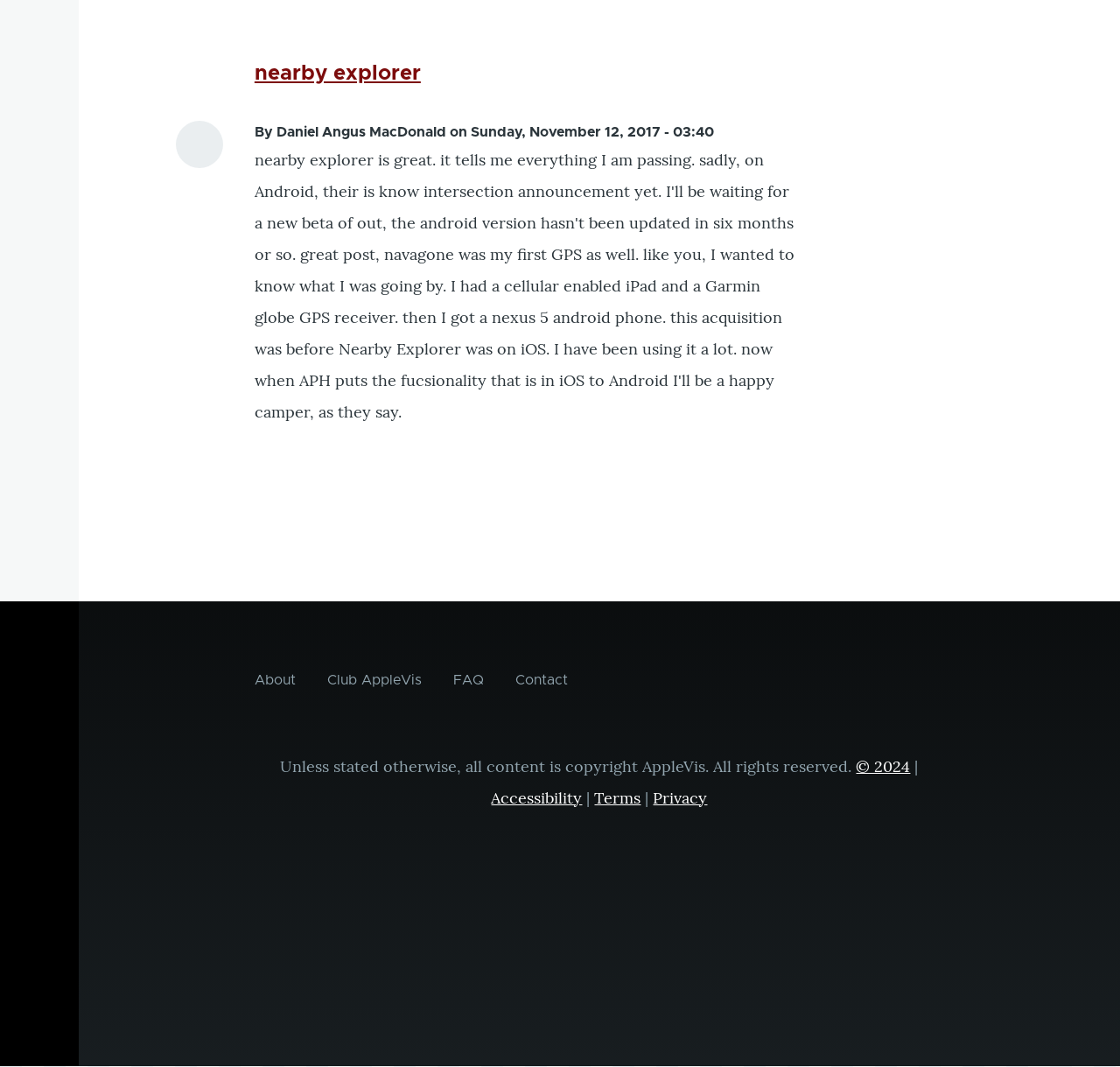Highlight the bounding box coordinates of the element that should be clicked to carry out the following instruction: "check terms". The coordinates must be given as four float numbers ranging from 0 to 1, i.e., [left, top, right, bottom].

[0.531, 0.738, 0.572, 0.757]